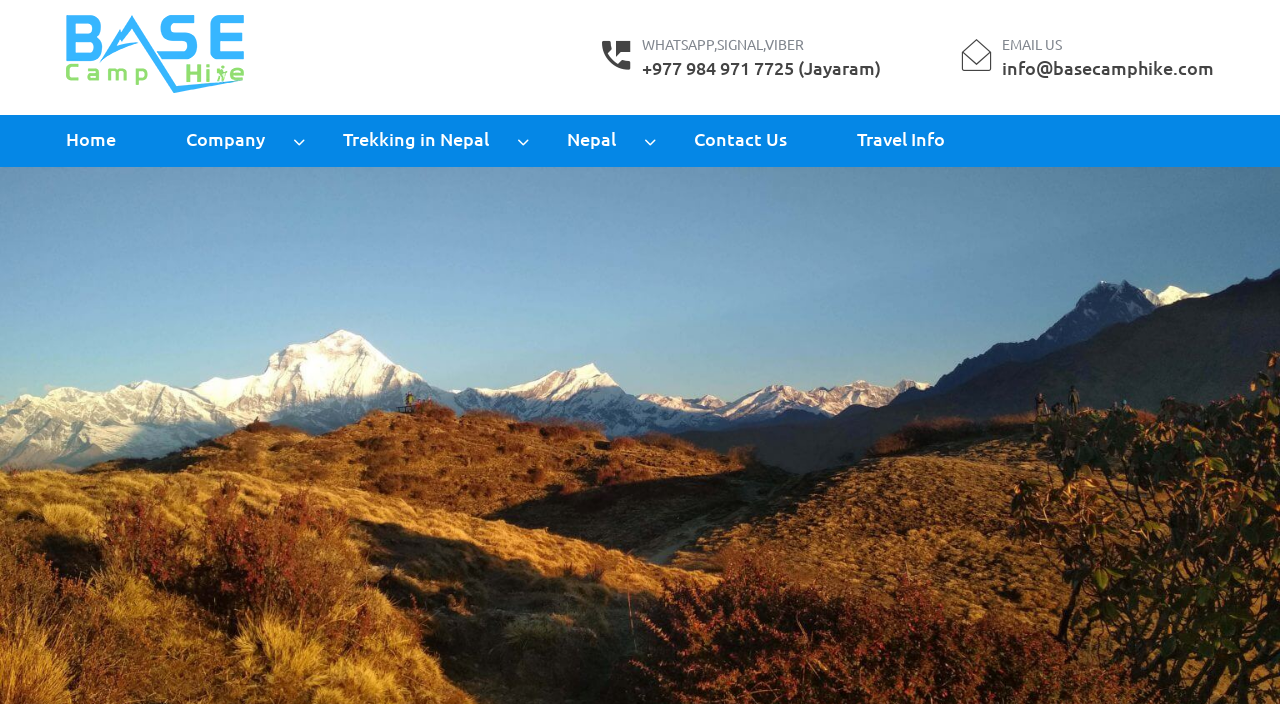Kindly determine the bounding box coordinates of the area that needs to be clicked to fulfill this instruction: "Send an email to 'info@basecamphike.com'".

[0.783, 0.079, 0.948, 0.112]